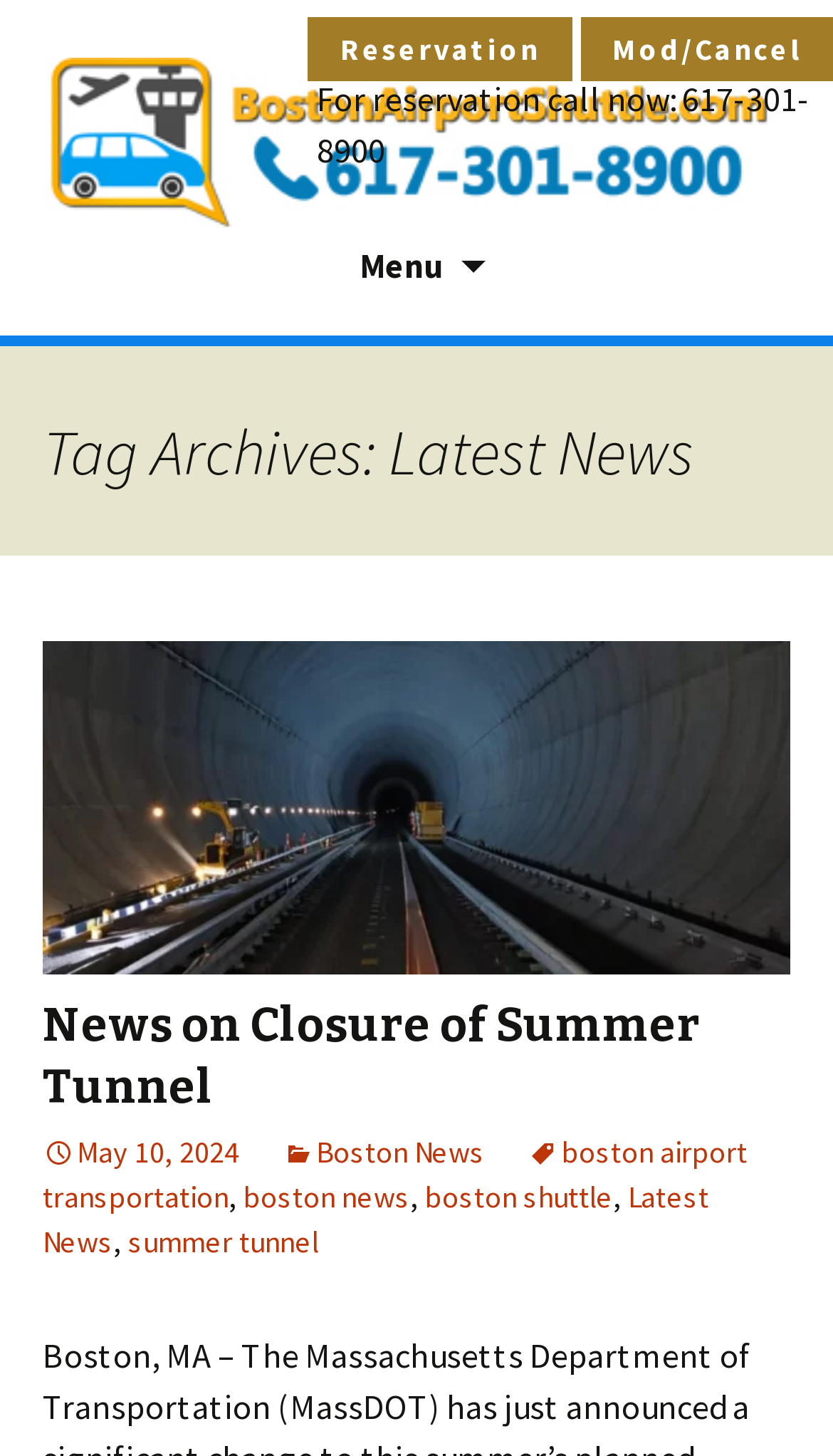Is there a menu button on the page?
Identify the answer in the screenshot and reply with a single word or phrase.

Yes